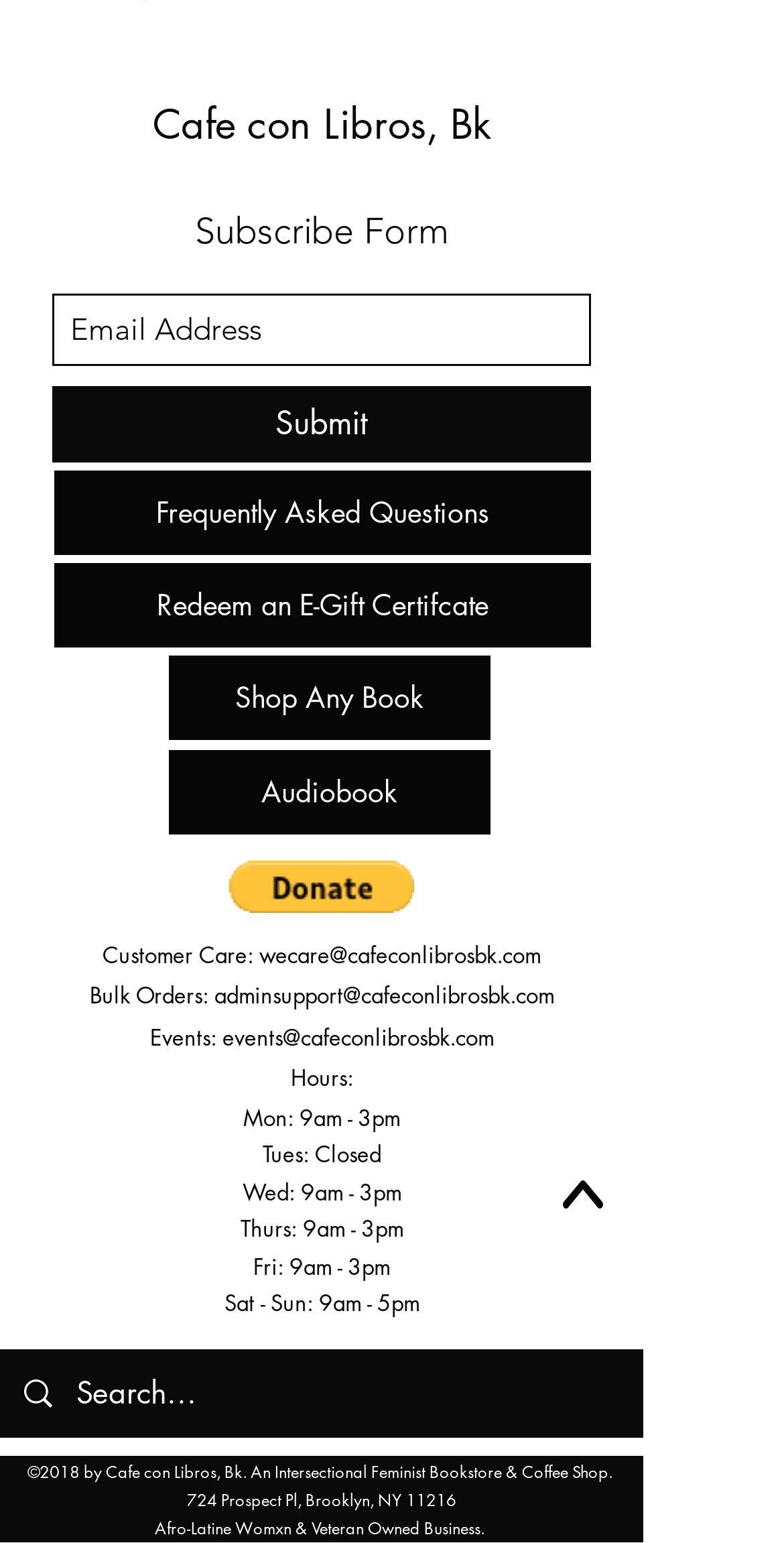Identify the bounding box coordinates for the element you need to click to achieve the following task: "Contact Customer Care". The coordinates must be four float values ranging from 0 to 1, formatted as [left, top, right, bottom].

[0.331, 0.608, 0.69, 0.628]